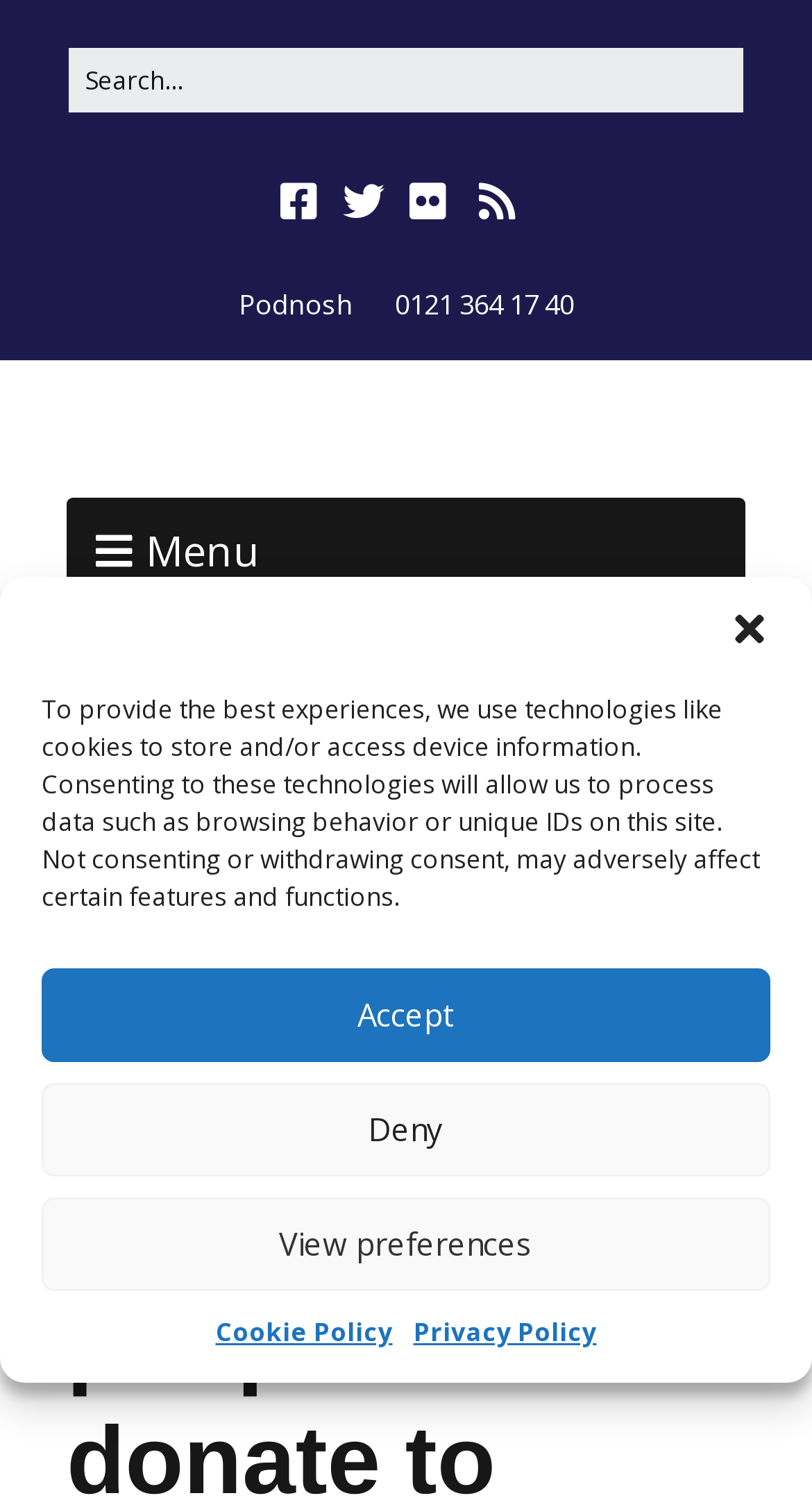Offer an extensive depiction of the webpage and its key elements.

The webpage is titled "givv – Podnosh" and has a prominent dialog box at the top, taking up most of the screen, with a title "Manage Cookie Consent". This dialog box has a close button at the top right corner. Inside the dialog box, there is a paragraph of text explaining the use of cookies and technologies to store and access device information. Below this text, there are three buttons: "Accept", "Deny", and "View preferences". Additionally, there are two links at the bottom of the dialog box: "Cookie Policy" and "Privacy Policy".

Above the dialog box, there is a search bar with a searchbox labeled "Search for:". Below the dialog box, there are four social media links: "Facebook", "Twitter", "Flickr", and "RSS", aligned horizontally. Next to these links, there is a link to "Podnosh" and a phone number "0121 364 17 40".

On the left side of the page, there is a menu button with an icon. When clicked, it reveals a header section with a heading "Tag: givv". Below this heading, there is a time element with a link to a specific date, "16TH FEBRUARY 2010".